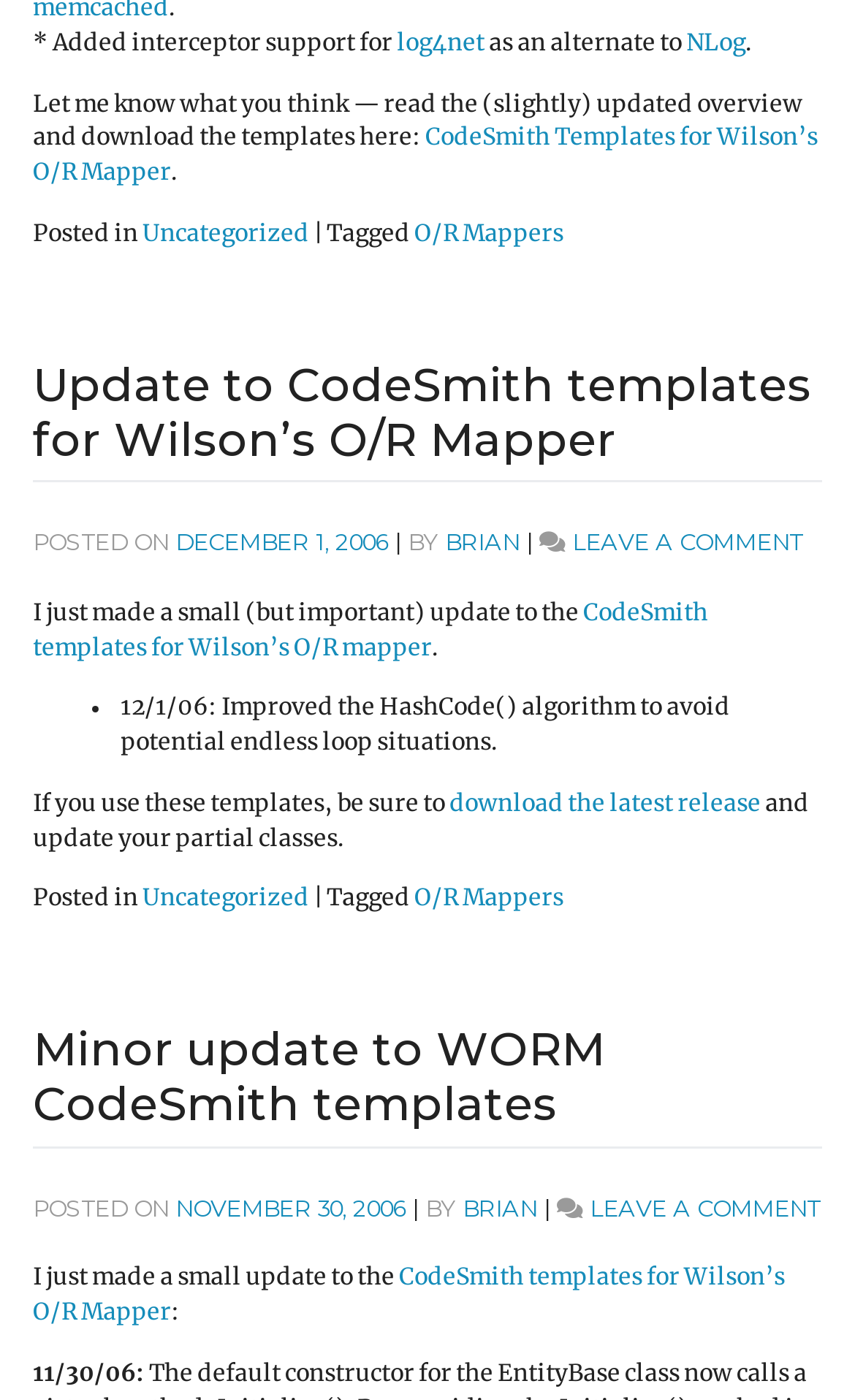How many articles are on the webpage?
Based on the visual details in the image, please answer the question thoroughly.

I counted the number of articles by looking at the structure of the webpage, which has two distinct sections with headings and text, indicating two separate articles.